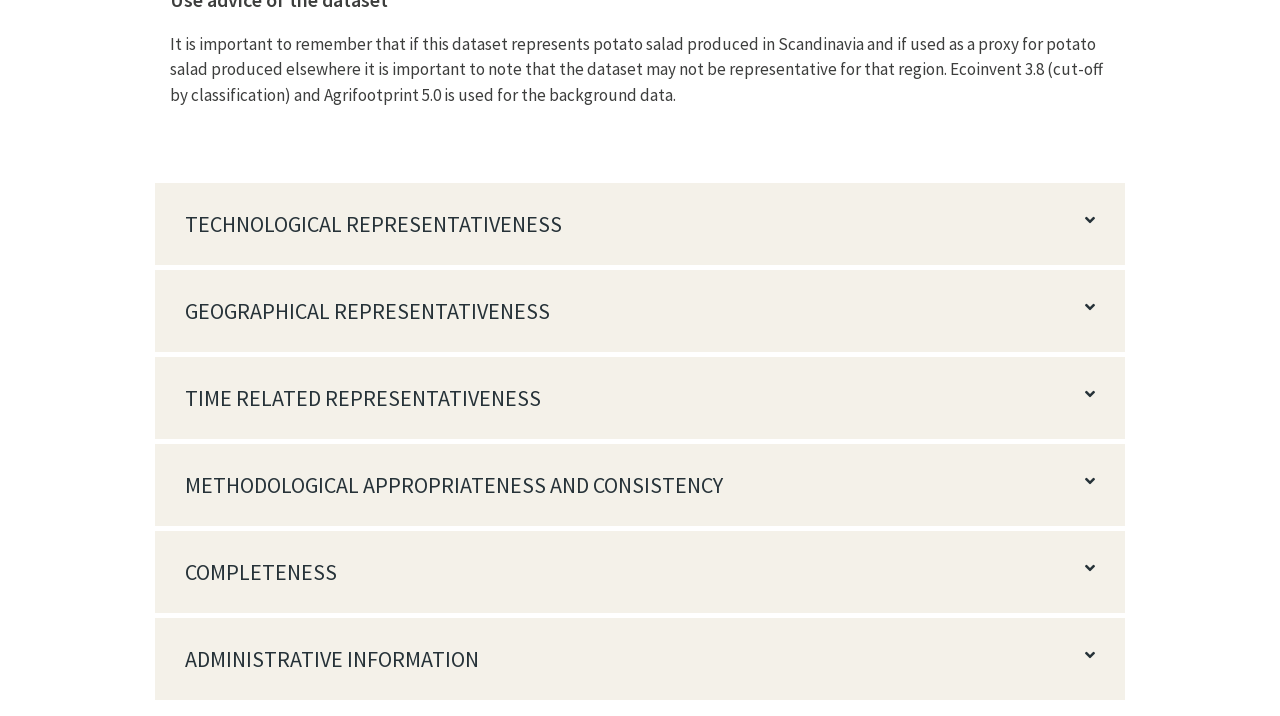Using the webpage screenshot, find the UI element described by Geographical representativeness. Provide the bounding box coordinates in the format (top-left x, top-left y, bottom-right x, bottom-right y), ensuring all values are floating point numbers between 0 and 1.

[0.145, 0.414, 0.43, 0.453]